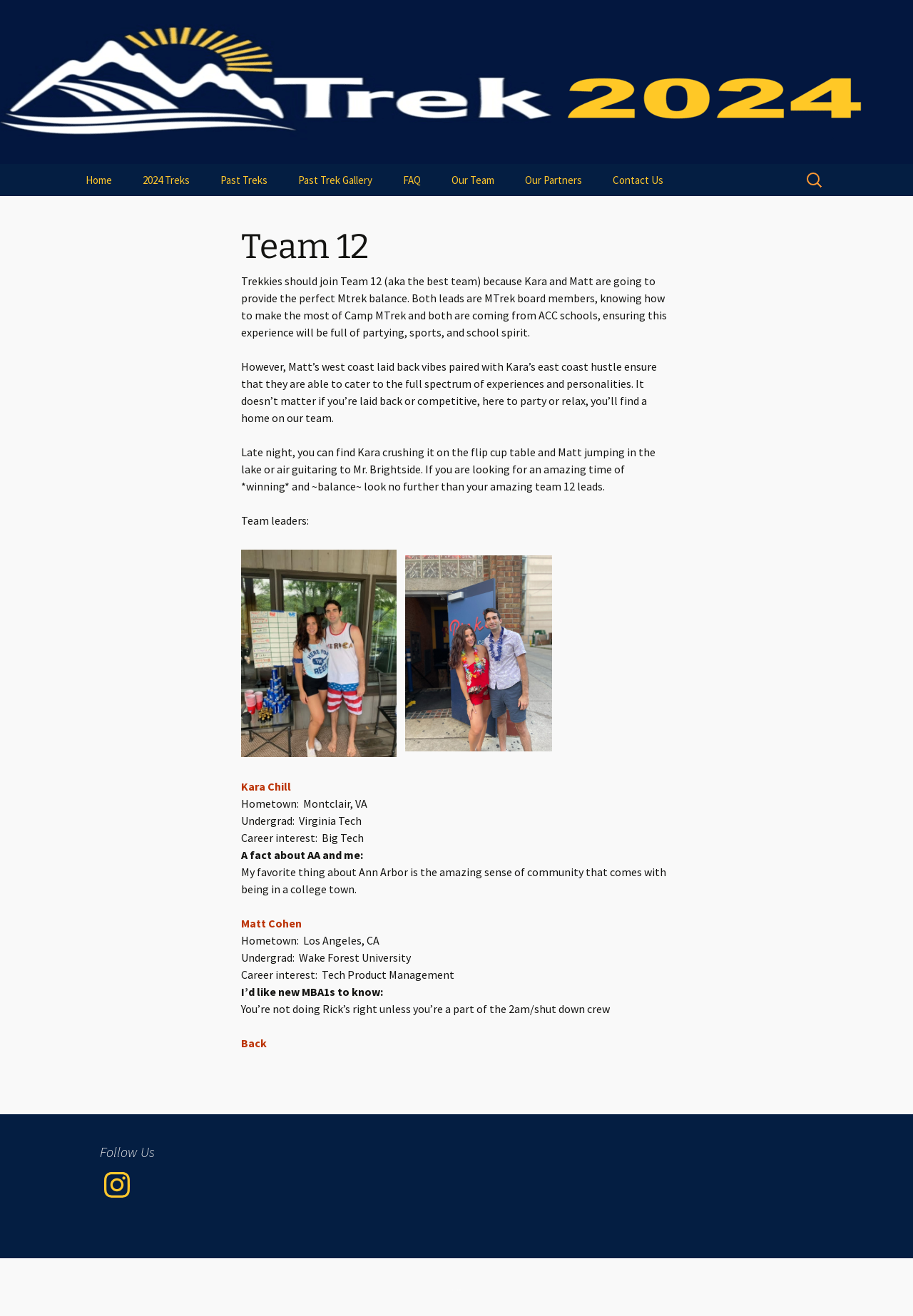Determine the bounding box coordinates of the section I need to click to execute the following instruction: "Go to Home". Provide the coordinates as four float numbers between 0 and 1, i.e., [left, top, right, bottom].

[0.078, 0.125, 0.138, 0.149]